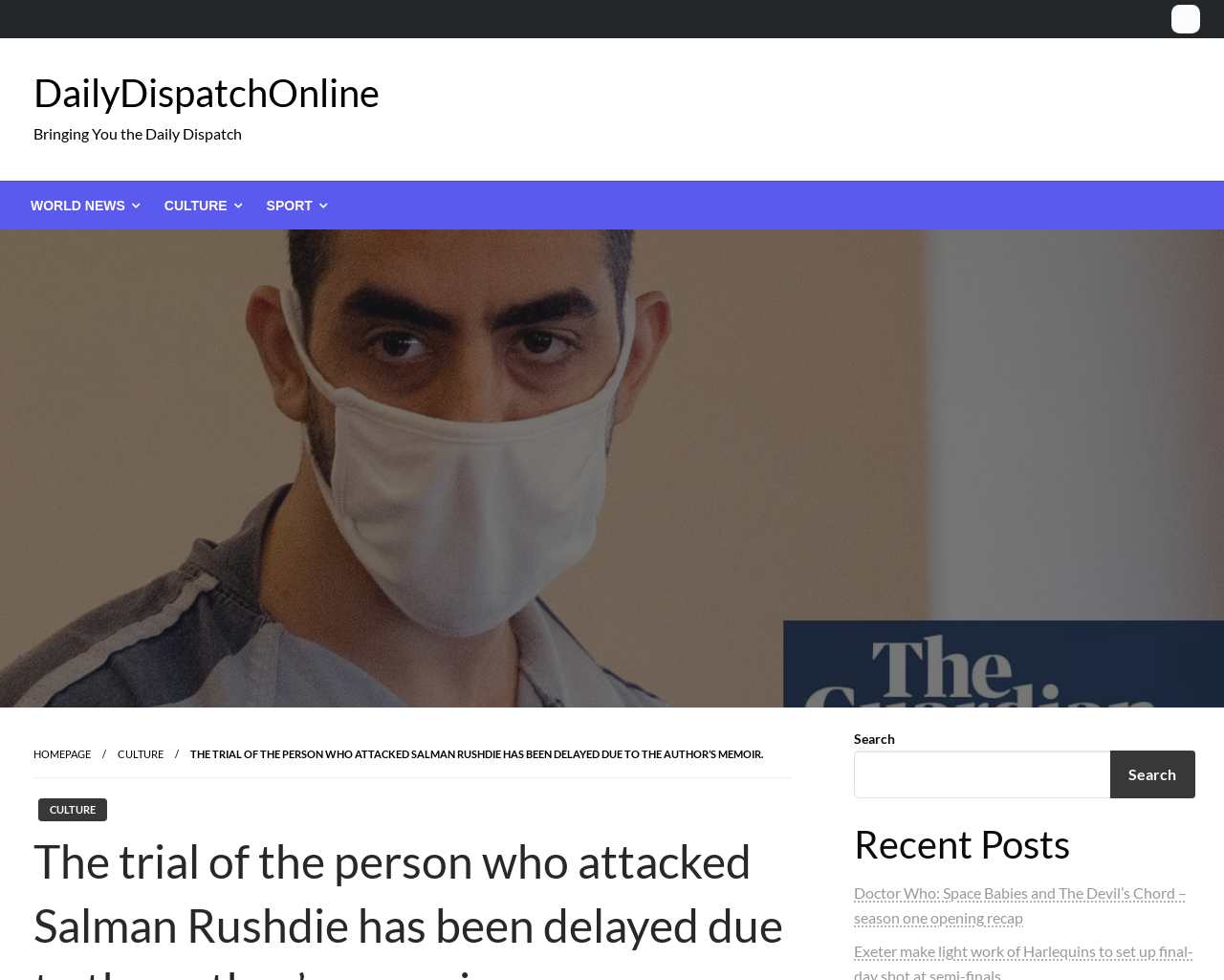Look at the image and write a detailed answer to the question: 
What is the title of the main article?

The title of the main article can be found in the link element with the text 'The trial of the person who attacked Salman Rushdie has been delayed due to the author’s memoir.' This element is located near the top of the webpage.